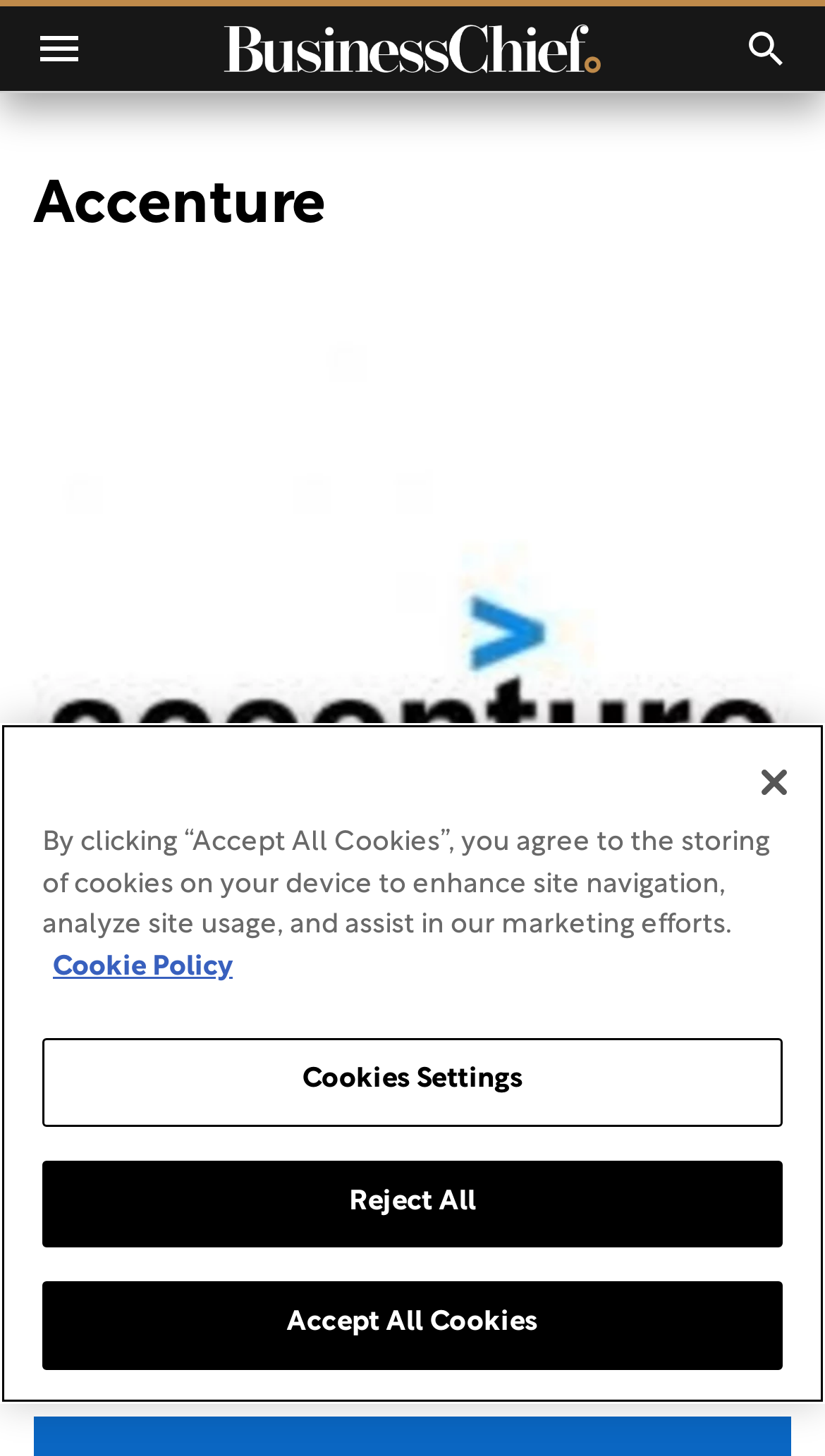Please provide a short answer using a single word or phrase for the question:
What is the function of the 'Toggle menu' button?

To toggle the menu